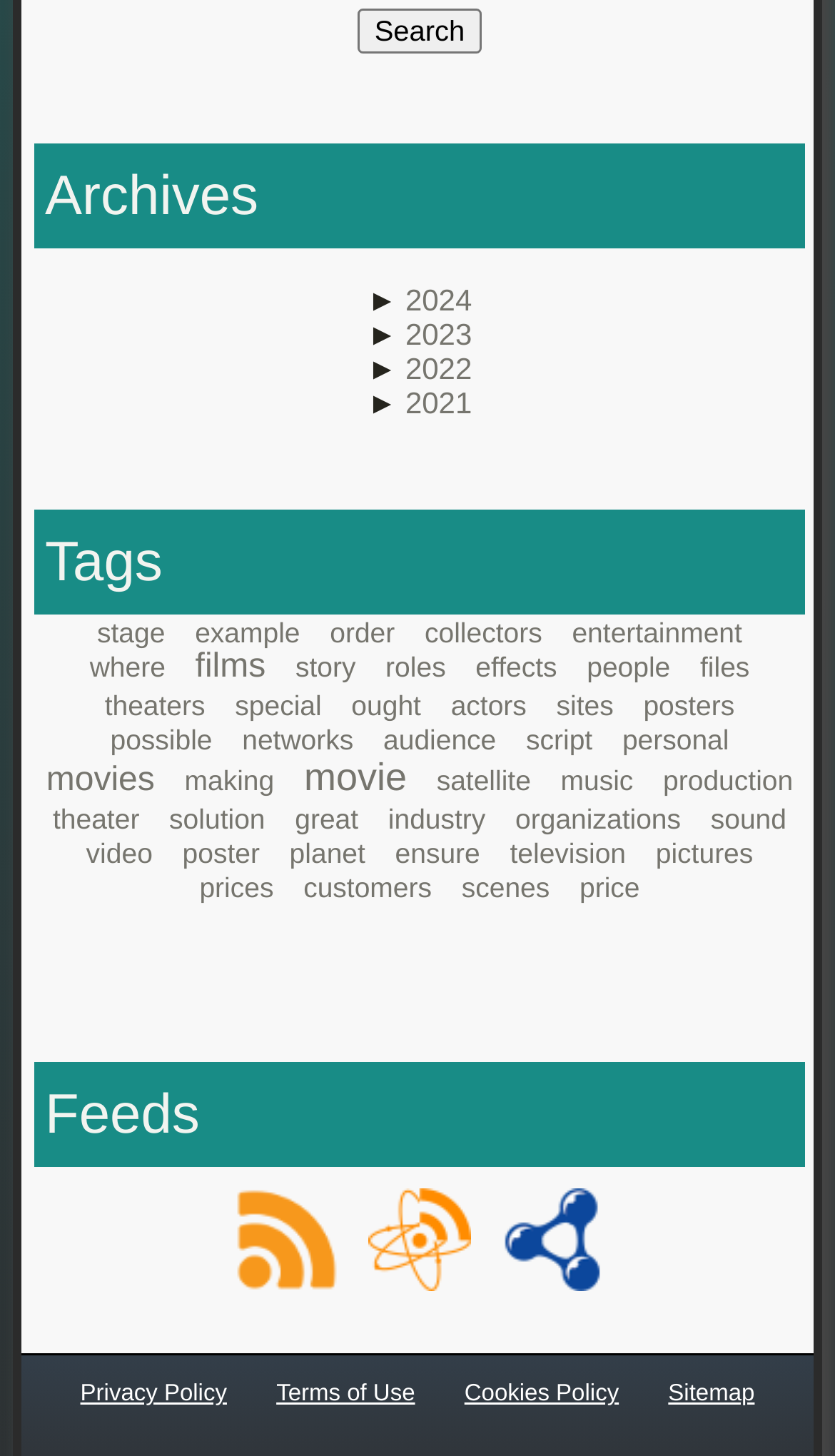How many links are listed under 'Terms and Policies'?
Look at the screenshot and give a one-word or phrase answer.

4